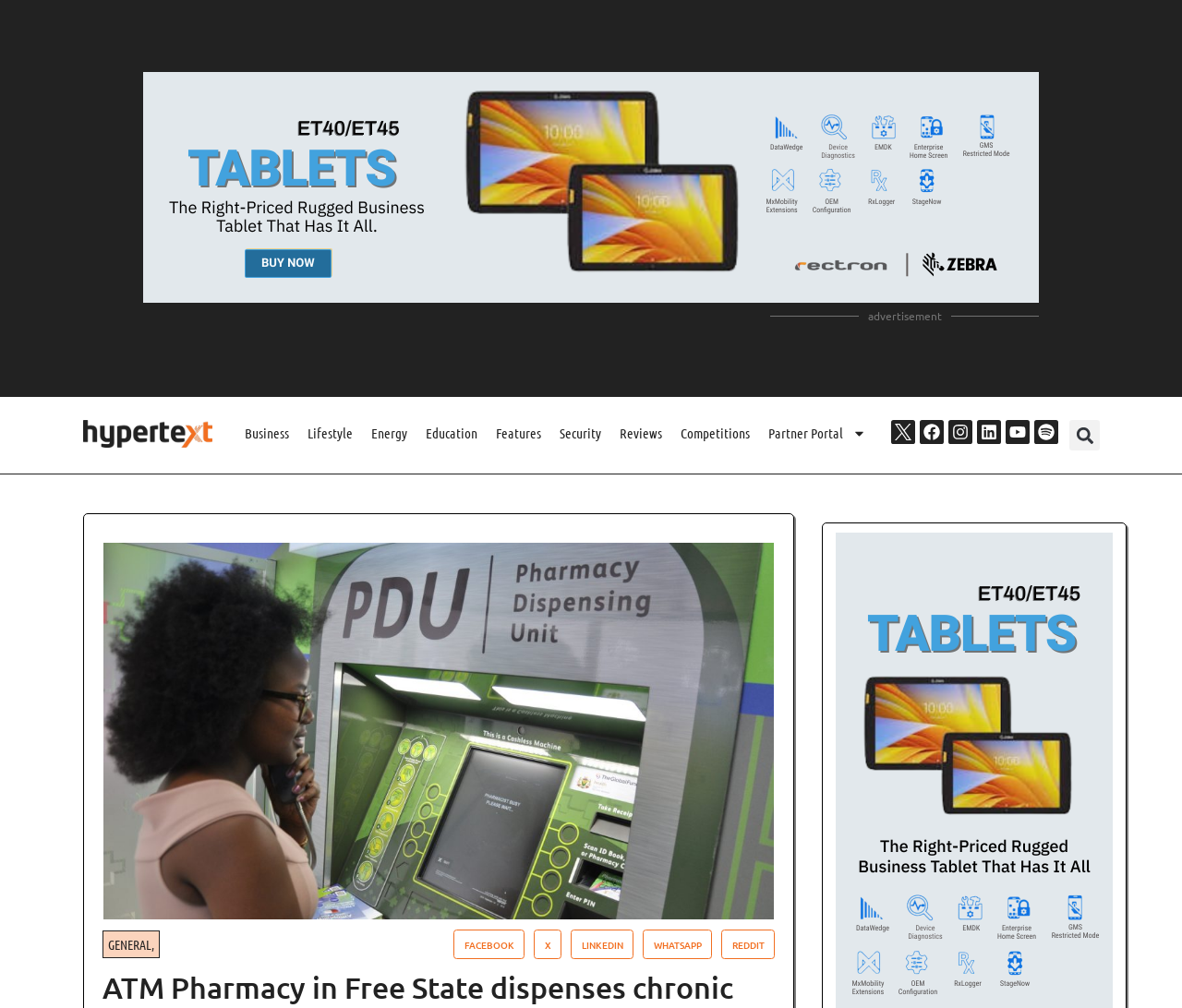Identify the bounding box coordinates necessary to click and complete the given instruction: "Share on Facebook".

[0.384, 0.923, 0.444, 0.951]